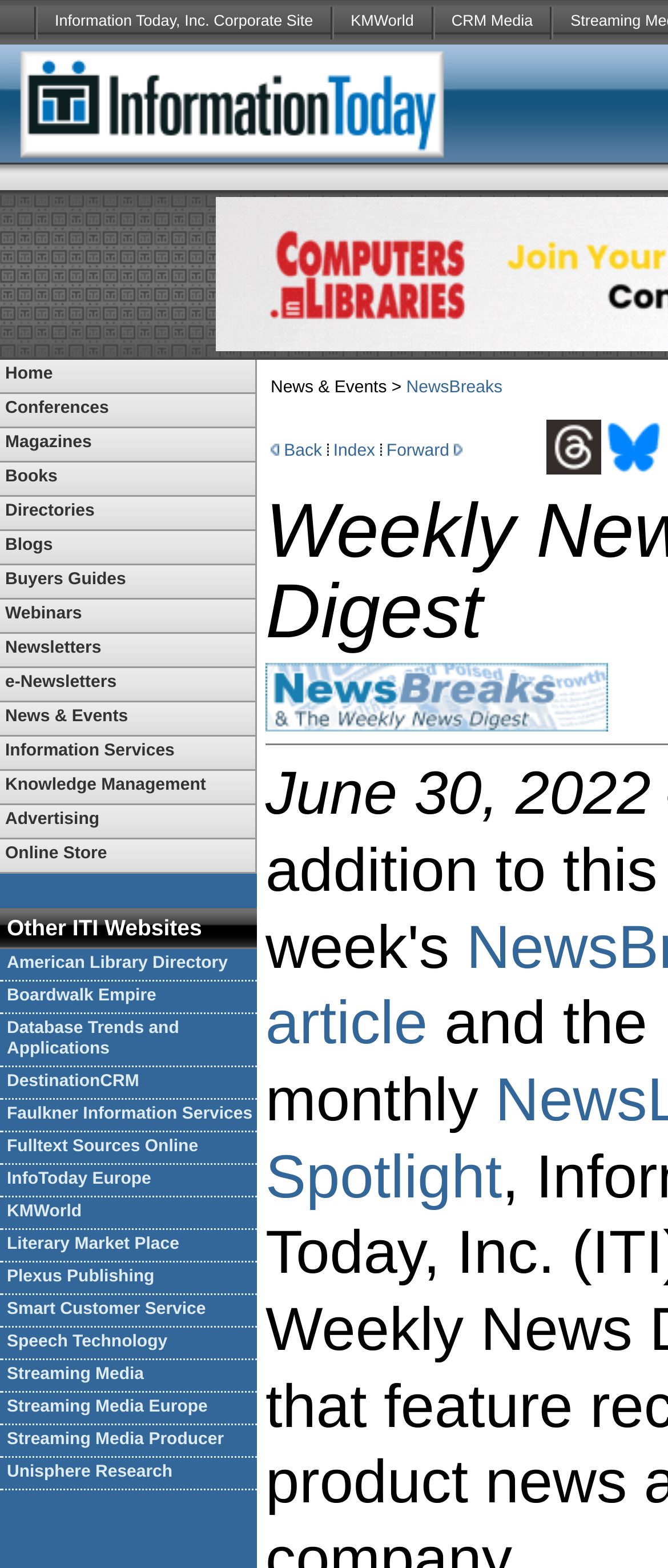Locate the bounding box coordinates of the area that needs to be clicked to fulfill the following instruction: "Read Switching from WordPress to Wix: Choosing the Right Website Platform". The coordinates should be in the format of four float numbers between 0 and 1, namely [left, top, right, bottom].

None